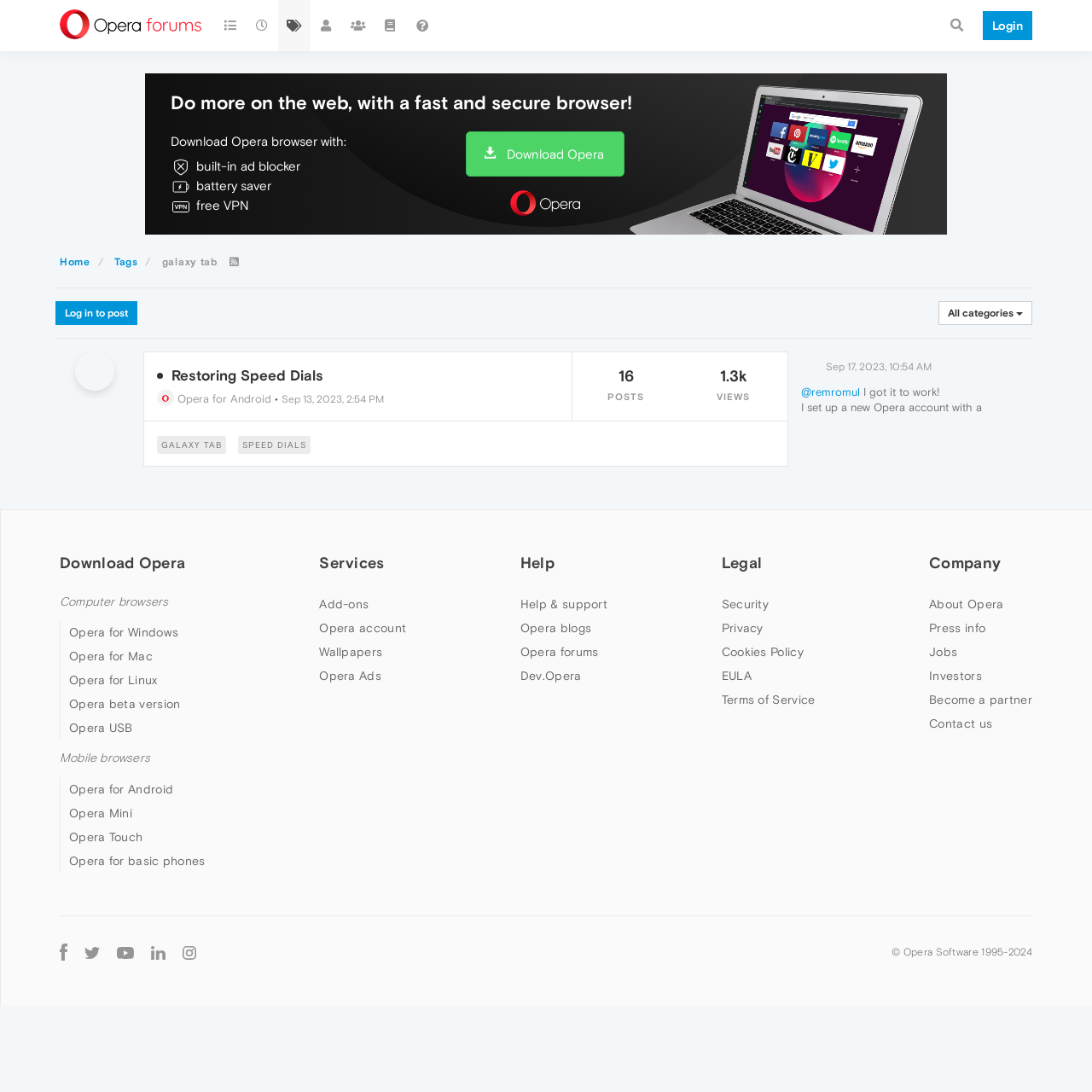Please answer the following question using a single word or phrase: 
What is the topic of the current discussion?

Galaxy Tab